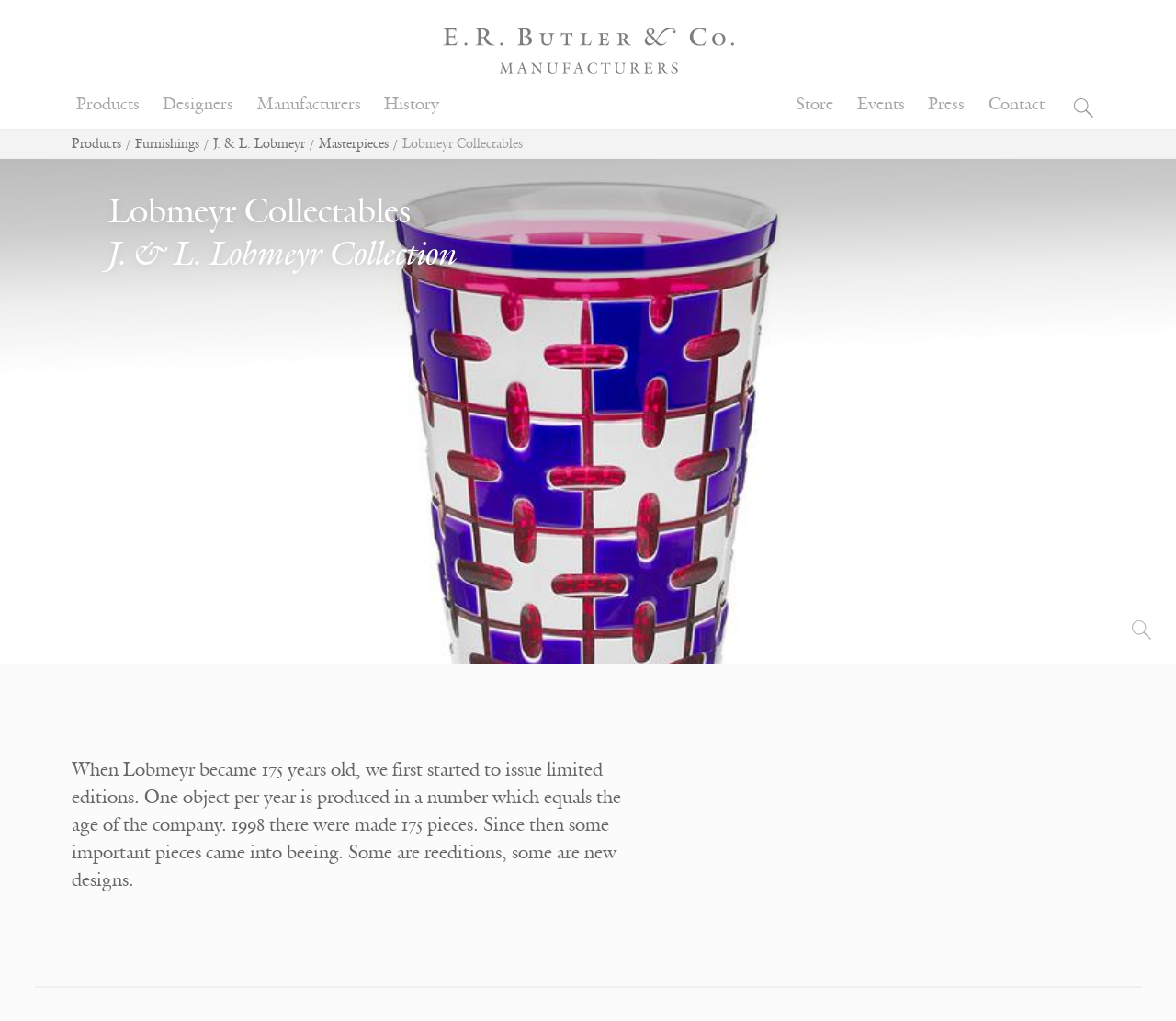What is the purpose of the limited editions issued by Lobmeyr?
Provide a short answer using one word or a brief phrase based on the image.

To commemorate the company's age